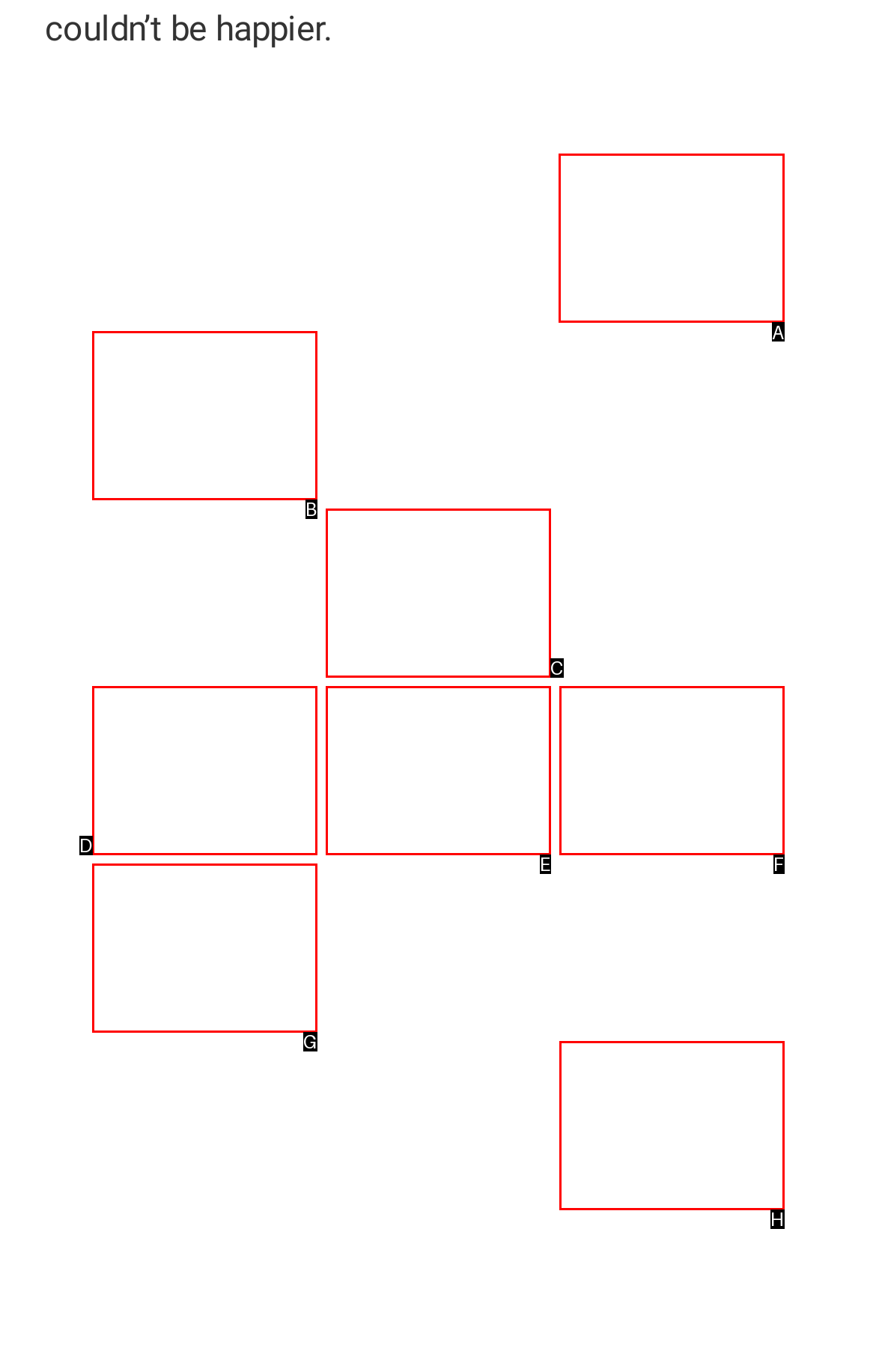Which HTML element should be clicked to fulfill the following task: access the third editor's page?
Reply with the letter of the appropriate option from the choices given.

A